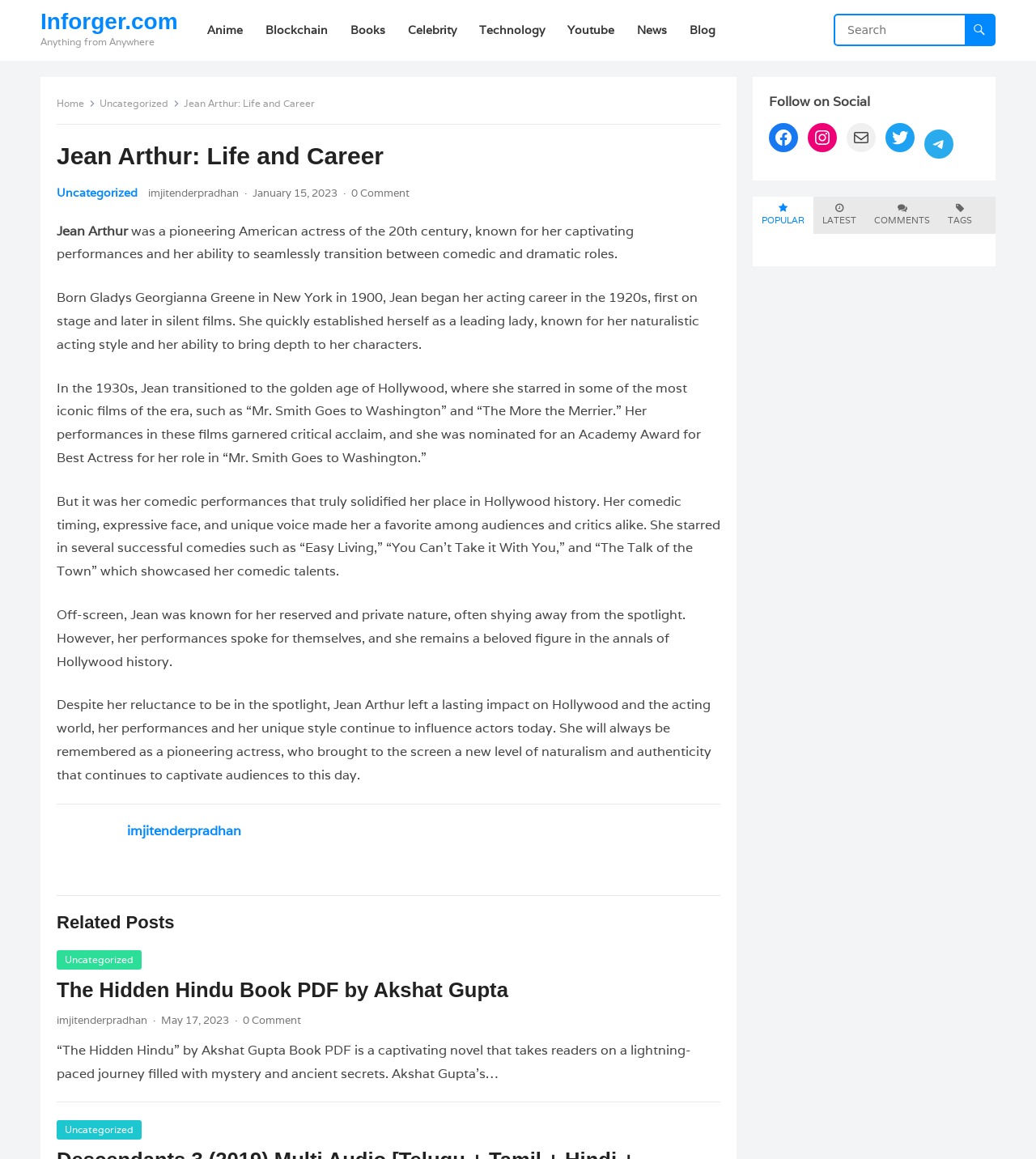Please locate the bounding box coordinates of the region I need to click to follow this instruction: "View related posts".

[0.055, 0.787, 0.695, 0.805]